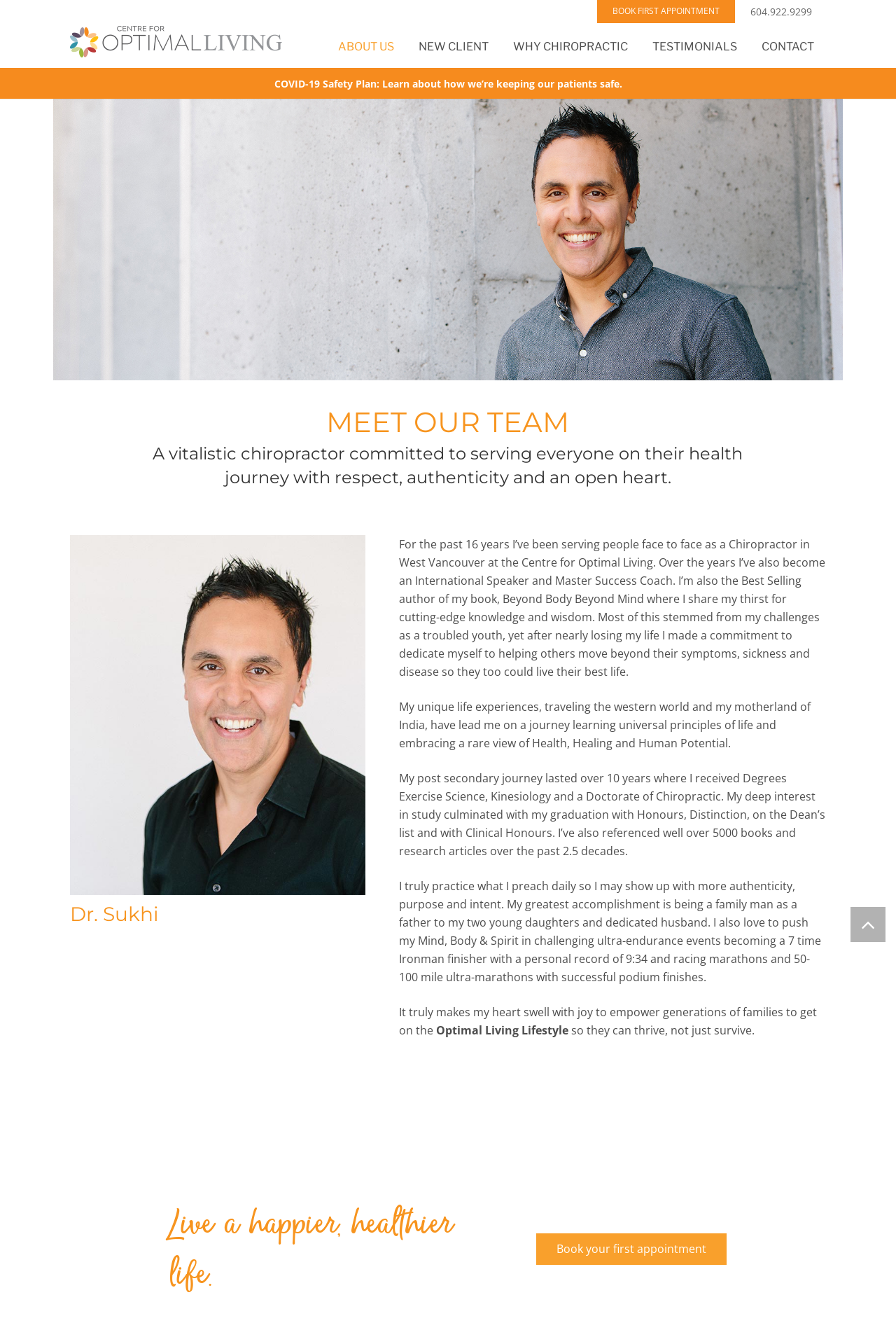Create a detailed summary of all the visual and textual information on the webpage.

The webpage is about the Centre for Optimal Living, specifically introducing the team members. At the top, there is a row of links, including "ABOUT US", "NEW CLIENT", "WHY CHIROPRACTIC", "TESTIMONIALS", and "CONTACT", which are evenly spaced and take up about half of the screen width. Below this row, there is a link to the COVID-19 Safety Plan.

The main content area is divided into two sections. On the left, there is a heading "MEET OUR TEAM" followed by a subheading that describes the team's commitment to serving others. On the right, there is a large section dedicated to Dr. Sukhi, a chiropractor. This section includes three paragraphs of text that describe Dr. Sukhi's background, experience, and philosophy. There is also an image, likely a screenshot, with a caption.

Below Dr. Sukhi's section, there is a heading "Live a happier, healthier life" and a call-to-action link to book a first appointment. At the very bottom of the page, there is a hidden icon, possibly a social media link.

In terms of layout, the webpage has a clean and organized structure, with clear headings and concise text. The use of whitespace effectively separates the different sections, making it easy to navigate.